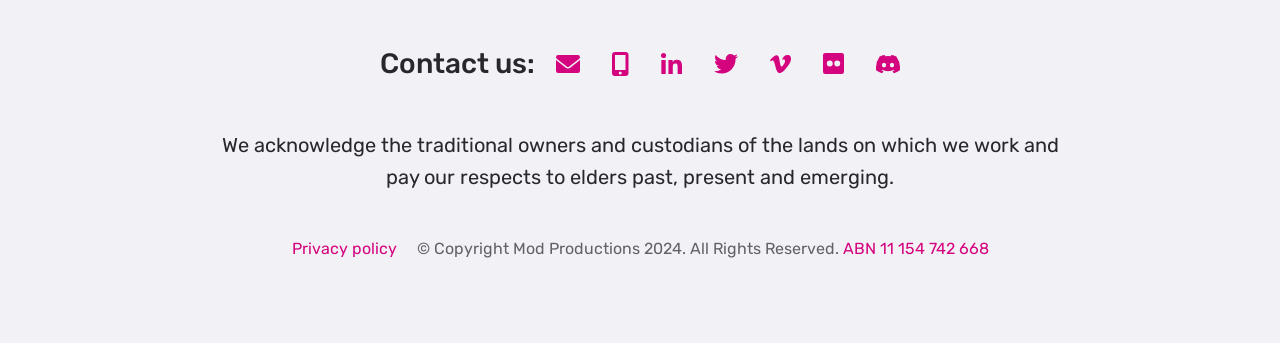What is the position of the 'Privacy policy' link?
Carefully analyze the image and provide a thorough answer to the question.

The 'Privacy policy' link element with the bounding box coordinates [0.228, 0.696, 0.31, 0.752] has a y1 coordinate of 0.696, which indicates that it is located at the bottom of the webpage.